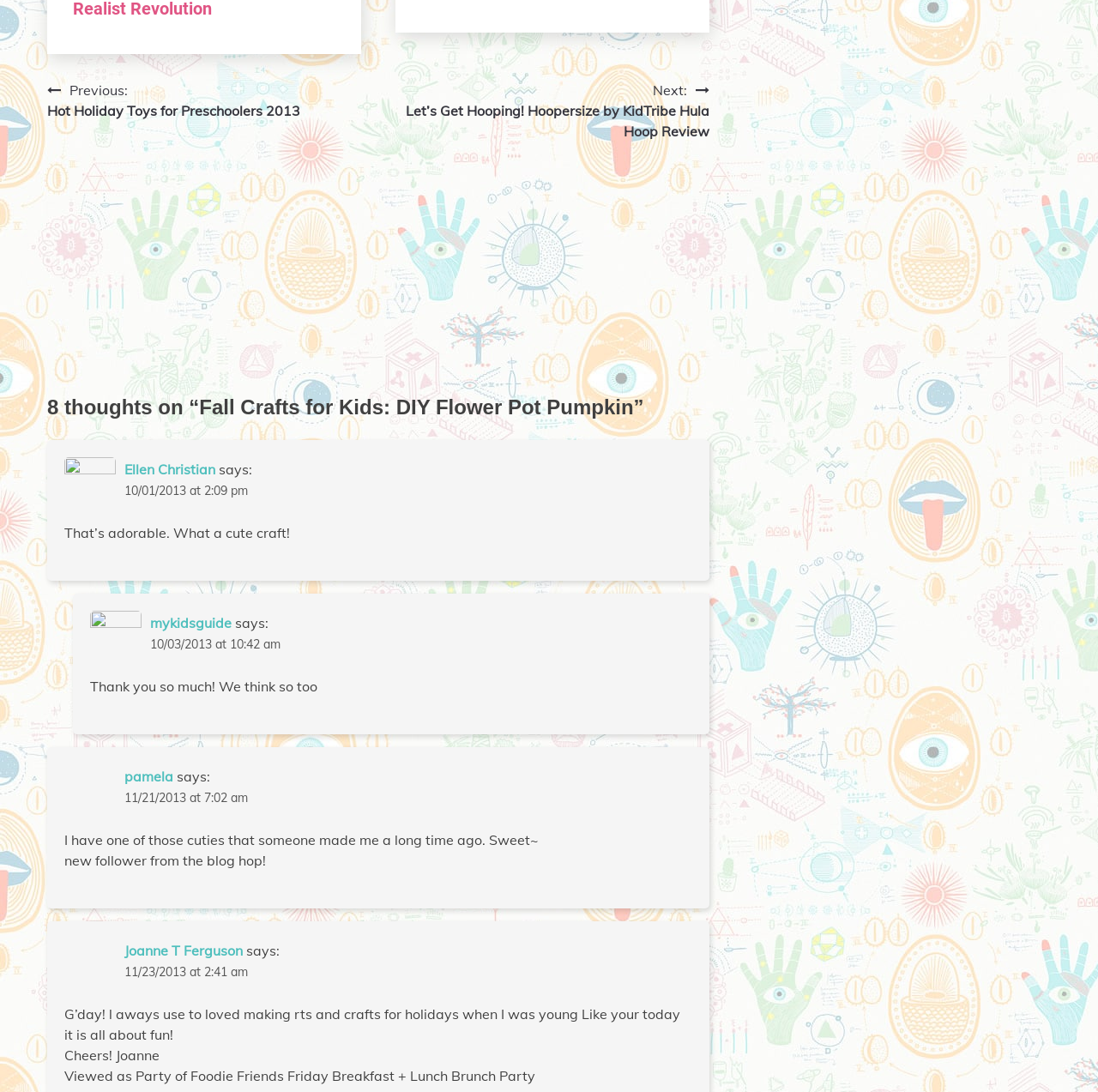Select the bounding box coordinates of the element I need to click to carry out the following instruction: "Visit the author's page".

[0.113, 0.422, 0.196, 0.437]